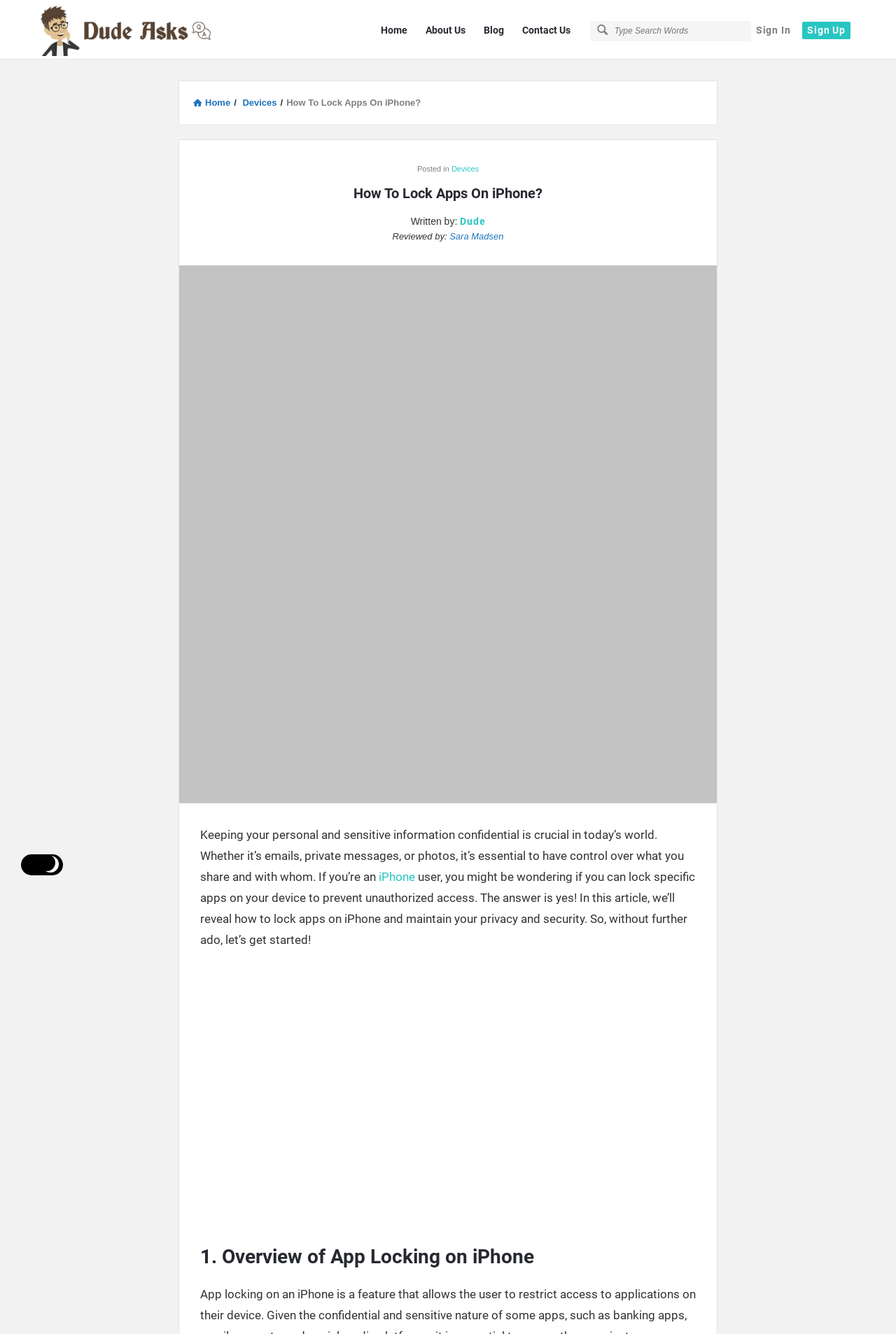Could you highlight the region that needs to be clicked to execute the instruction: "Click the 'Sign In' link"?

[0.838, 0.016, 0.888, 0.029]